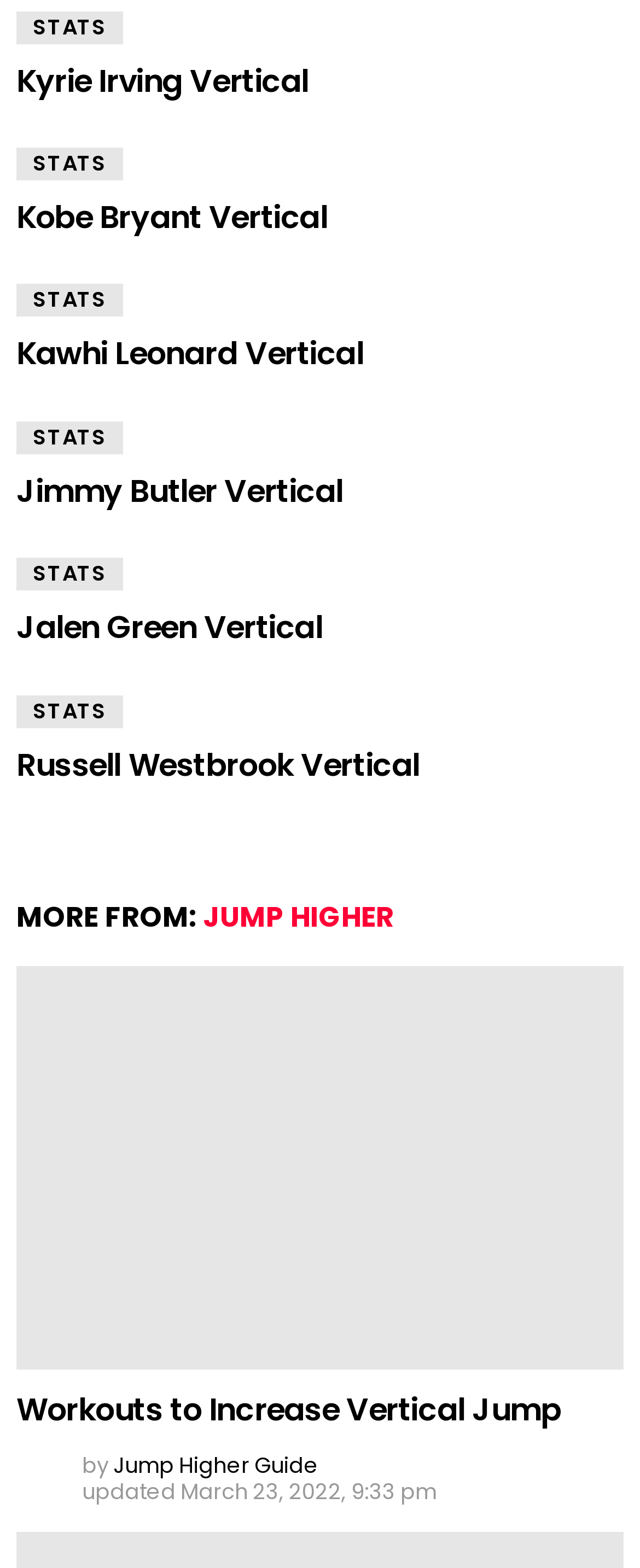Locate the bounding box of the UI element with the following description: "LinkedIn".

None